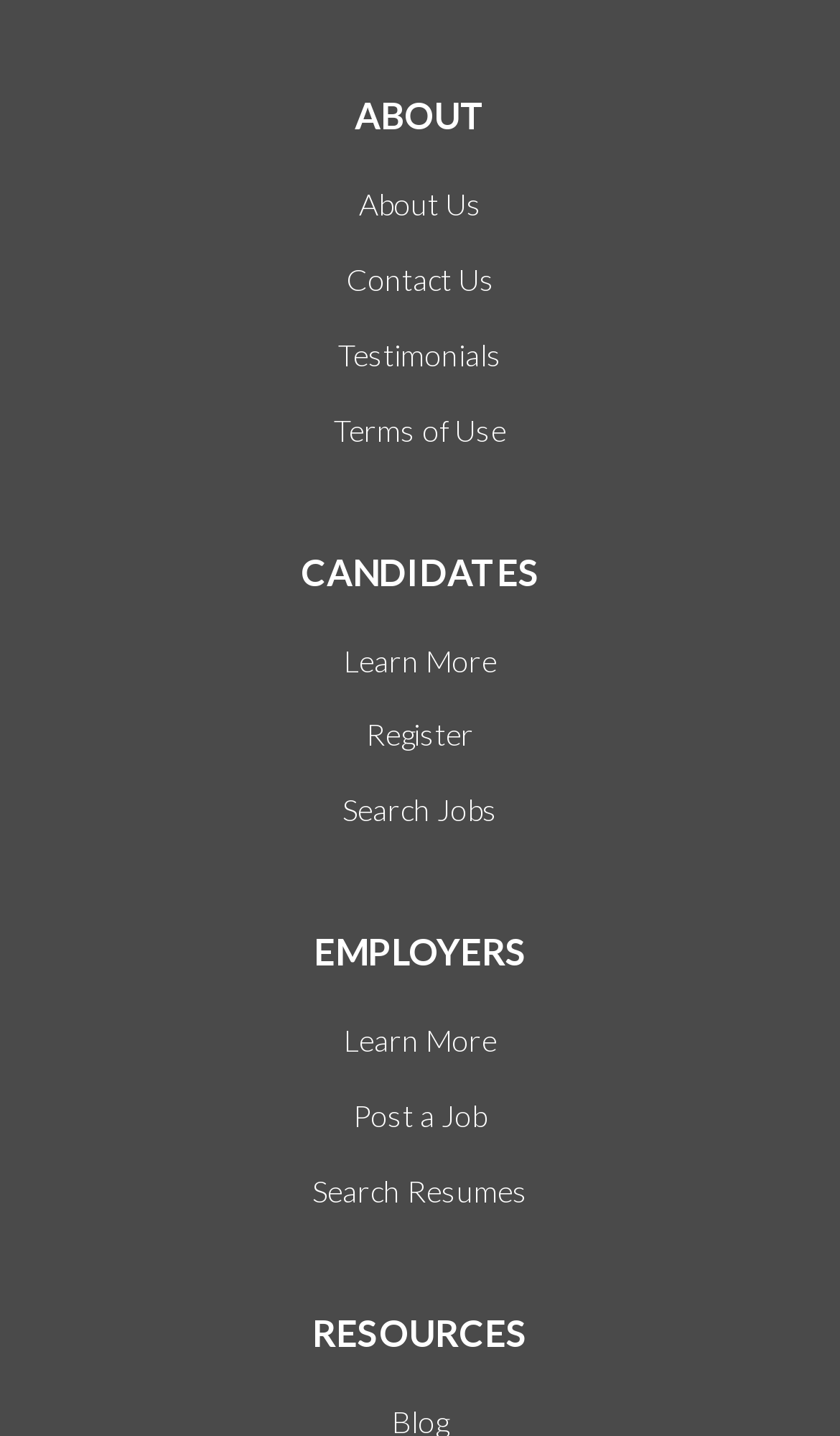Locate the bounding box coordinates of the area to click to fulfill this instruction: "Learn about Corporate Social Responsibility". The bounding box should be presented as four float numbers between 0 and 1, in the order [left, top, right, bottom].

None